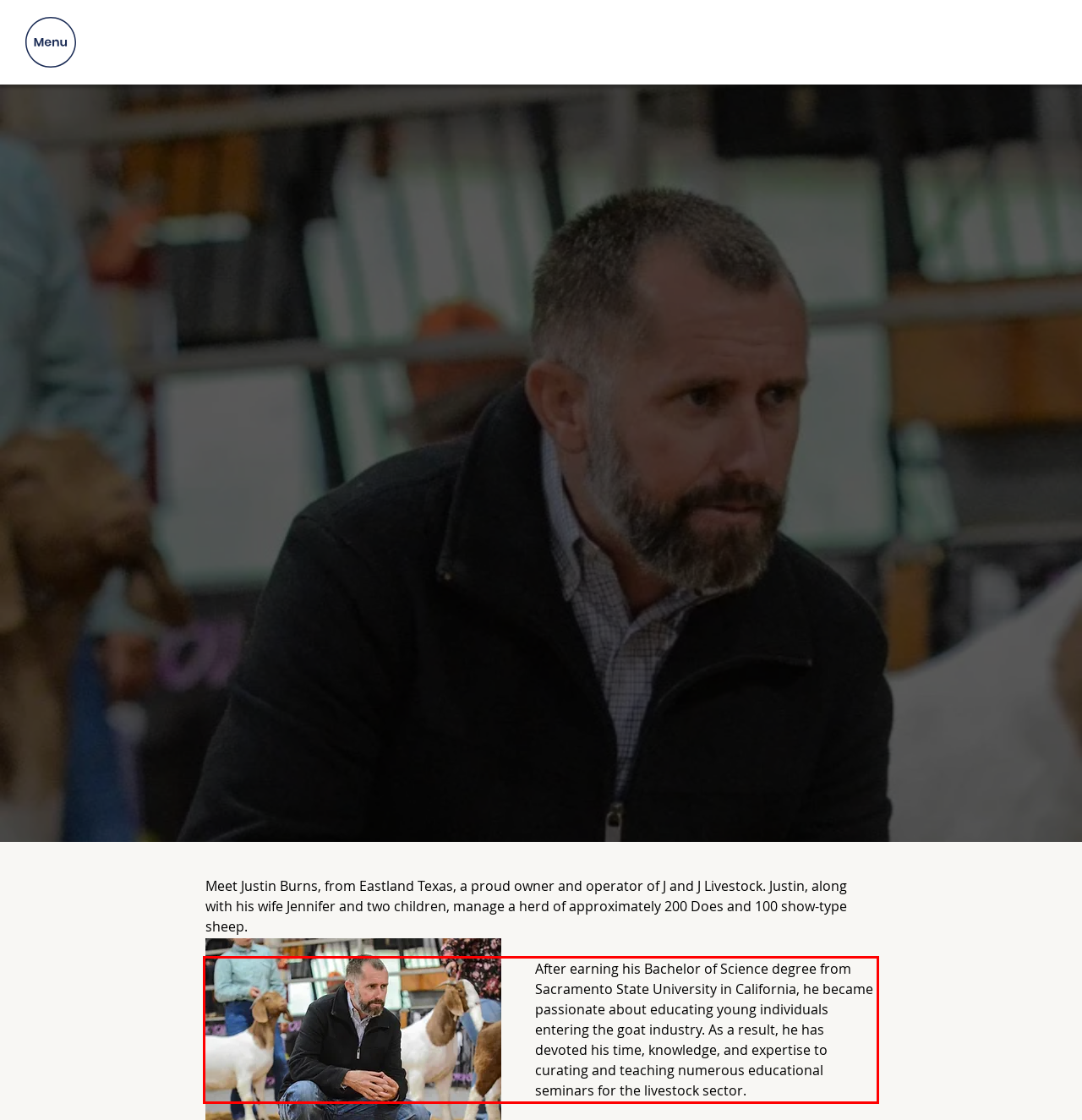Please perform OCR on the UI element surrounded by the red bounding box in the given webpage screenshot and extract its text content.

After earning his Bachelor of Science degree from Sacramento State University in California, he became passionate about educating young individuals entering the goat industry. As a result, he has devoted his time, knowledge, and expertise to curating and teaching numerous educational seminars for the livestock sector.